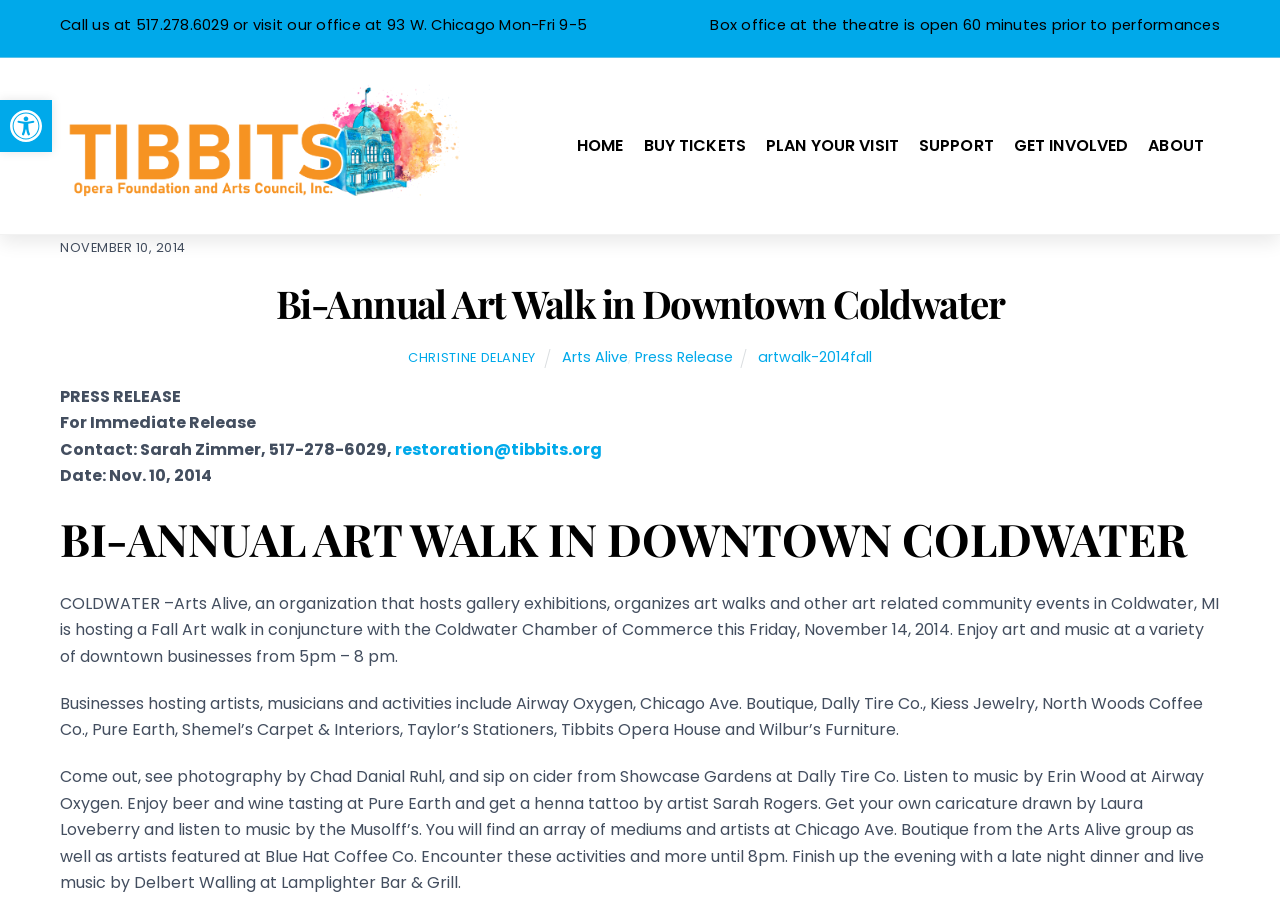What time does the art walk event start?
Provide a detailed and extensive answer to the question.

The start time of the event can be found in the paragraph describing the event, where it says 'Enjoy art and music at a variety of downtown businesses from 5pm – 8 pm'.